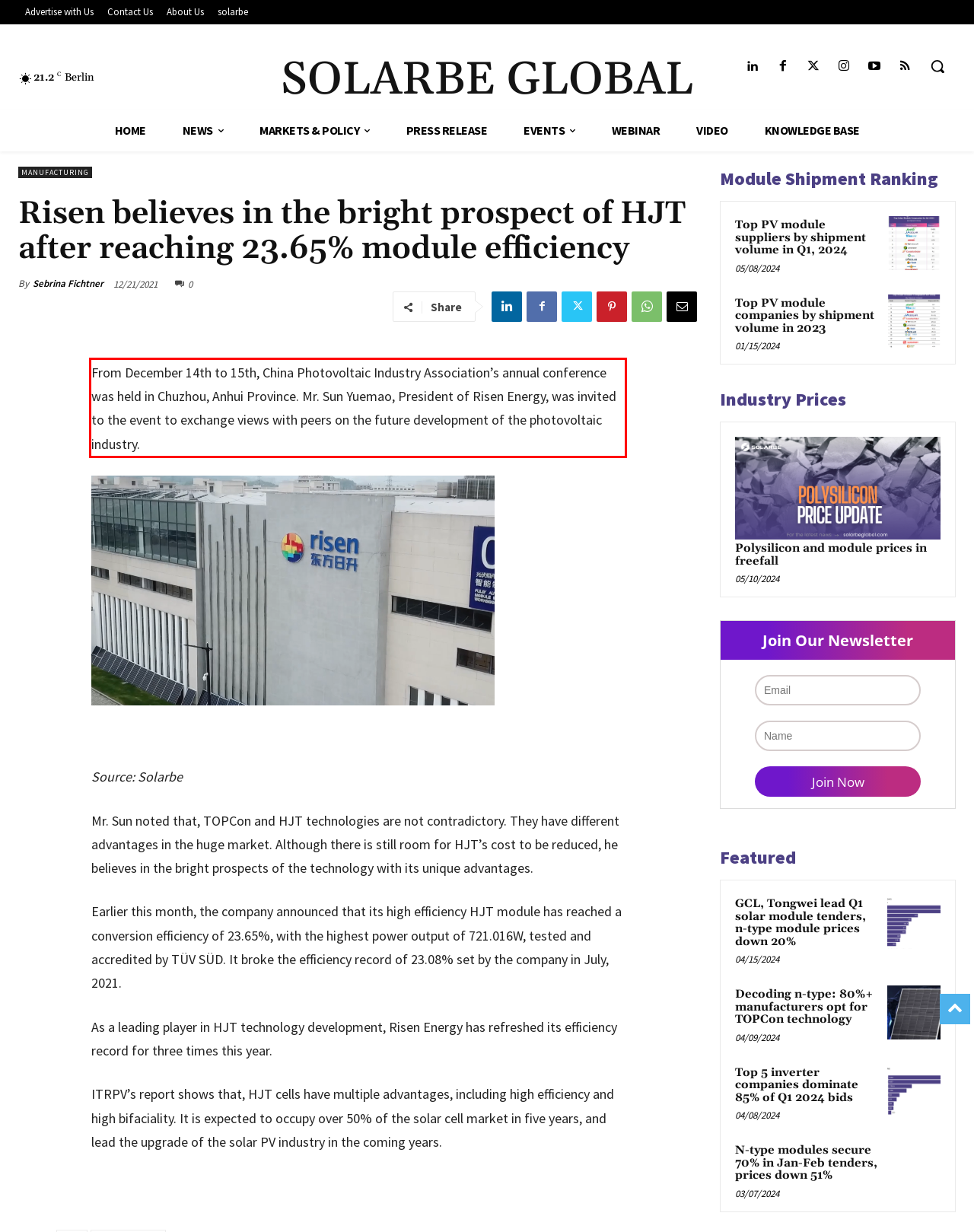Given the screenshot of a webpage, identify the red rectangle bounding box and recognize the text content inside it, generating the extracted text.

From December 14th to 15th, China Photovoltaic Industry Association’s annual conference was held in Chuzhou, Anhui Province. Mr. Sun Yuemao, President of Risen Energy, was invited to the event to exchange views with peers on the future development of the photovoltaic industry.